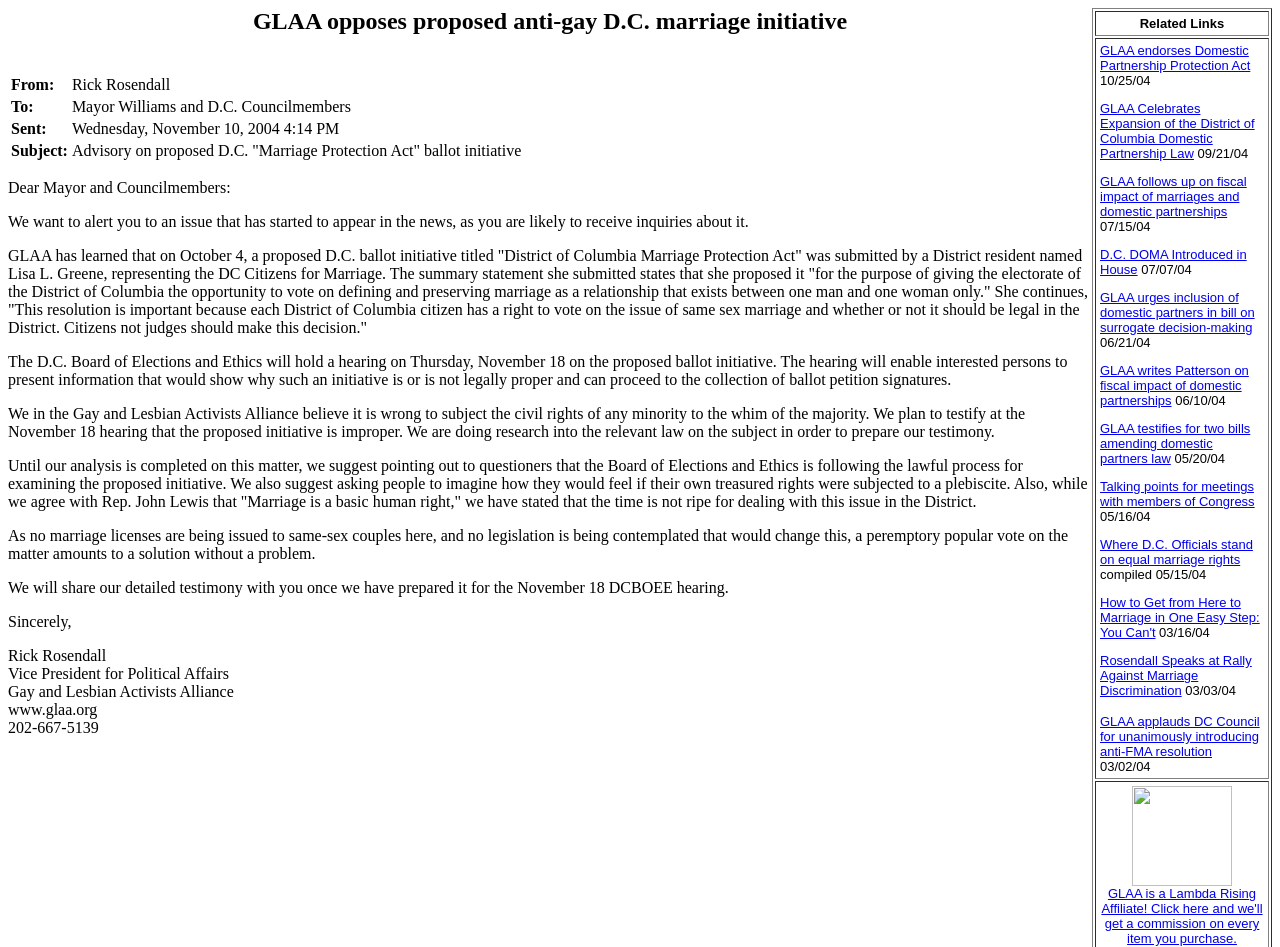Can you find the bounding box coordinates for the element that needs to be clicked to execute this instruction: "Read more about GLAA urges inclusion of domestic partners in bill on surrogate decision-making"? The coordinates should be given as four float numbers between 0 and 1, i.e., [left, top, right, bottom].

[0.859, 0.306, 0.98, 0.354]